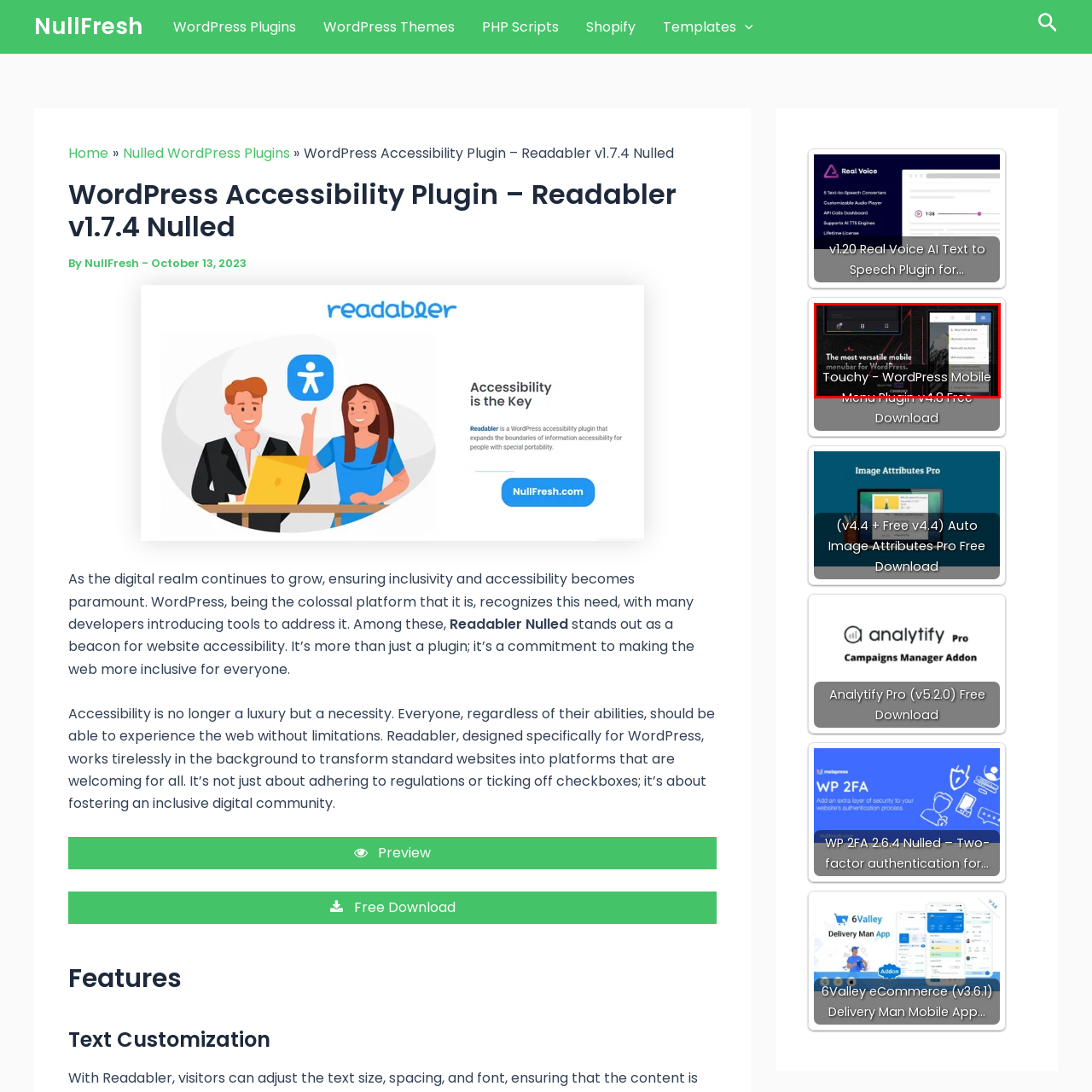Offer a detailed account of what is shown inside the red bounding box.

The image showcases the "Touchy" WordPress Mobile Menu Plugin version 4.8, highlighting its versatility as a mobile menubar designed specifically for WordPress users. The plugin promises enhanced customization options, allowing users to tailor the mobile menu to fit their themes seamlessly. The visual elements suggest a user-friendly interface, with clear navigation features meant to enhance user experience on mobile devices. Accompanying the visual is a promotional note, indicating a free download option, making it accessible for users looking to improve their website's mobile functionality.